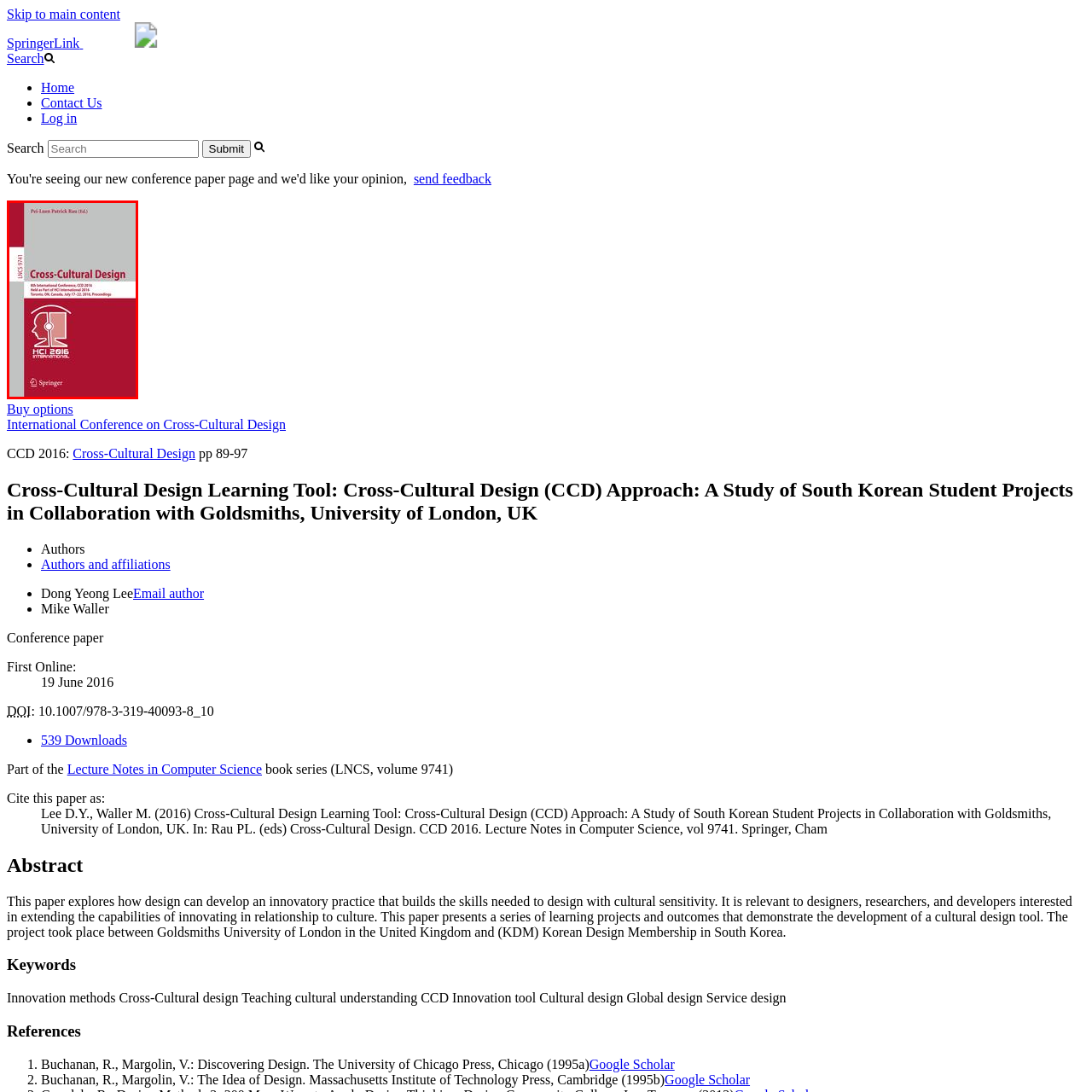Compose a thorough description of the image encased in the red perimeter.

The image features the cover of a conference proceedings, titled "Cross-Cultural Design," which is part of the Lecture Notes in Computer Science series (LNCS, volume 9741). This publication showcases research and studies presented at the 8th International Conference on Cross-Cultural Design, held in Toronto, Canada, from July 17 to 22, 2016. Edited by Pei-Luen Patrick Rau, the proceedings delve into innovative design practices that consider cultural sensitivities, emphasizing the importance of understanding diverse cultural perspectives in design methodologies. The cover prominently includes a stylized graphic representation related to the conference theme, along with the Springer branding.